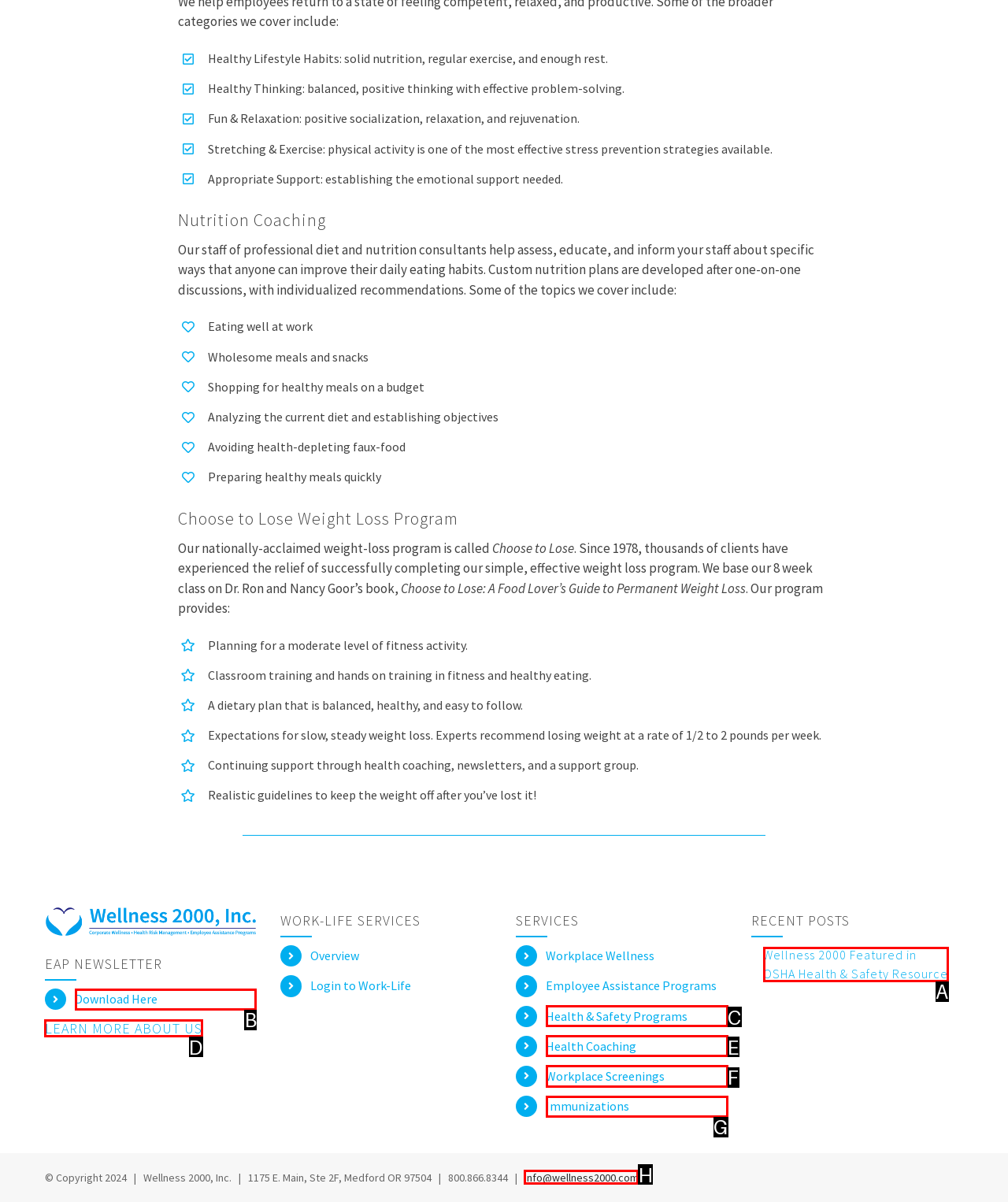Point out the letter of the HTML element you should click on to execute the task: Learn more about us
Reply with the letter from the given options.

D